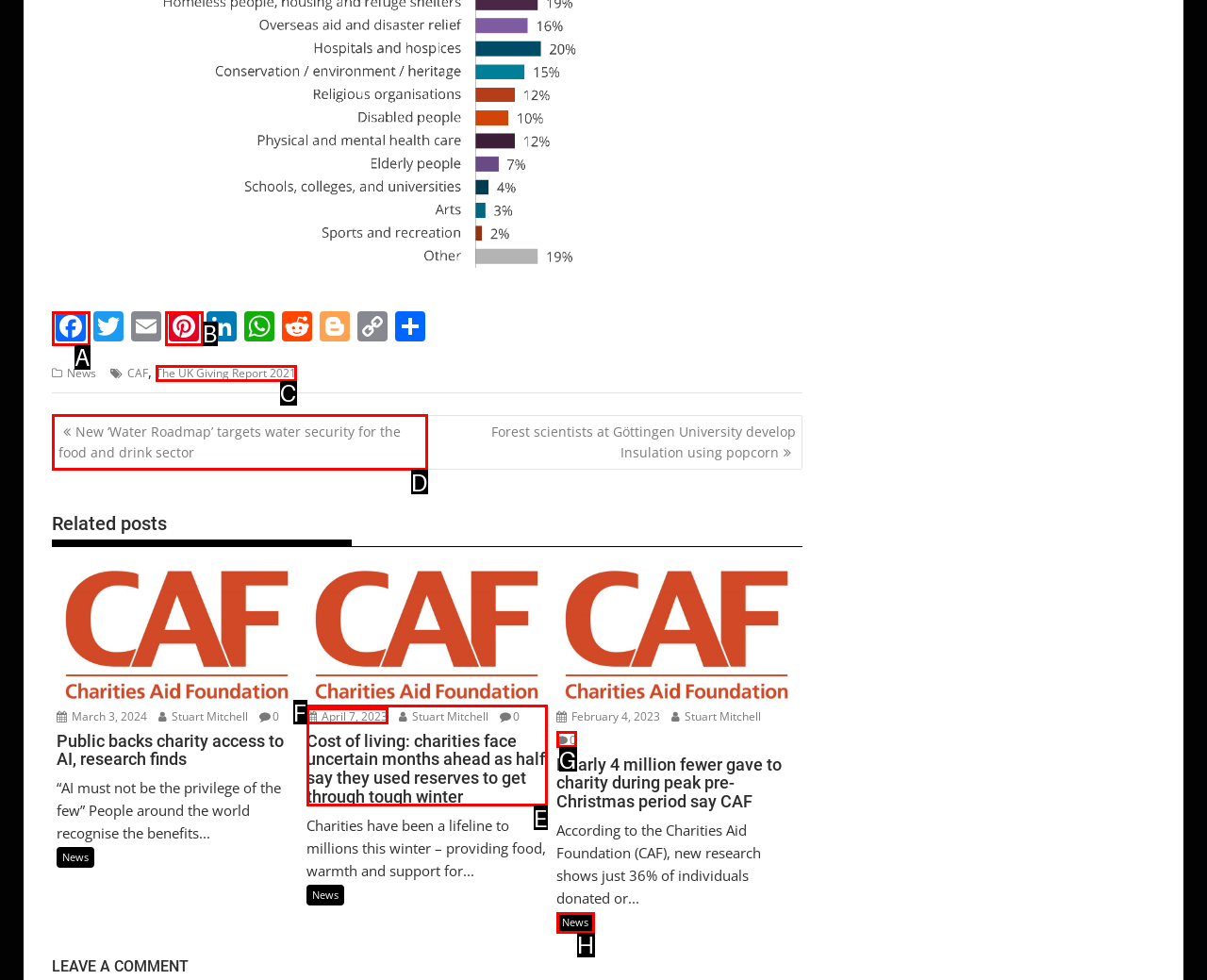Indicate which red-bounded element should be clicked to perform the task: Read the post 'New ‘Water Roadmap’ targets water security for the food and drink sector' Answer with the letter of the correct option.

D